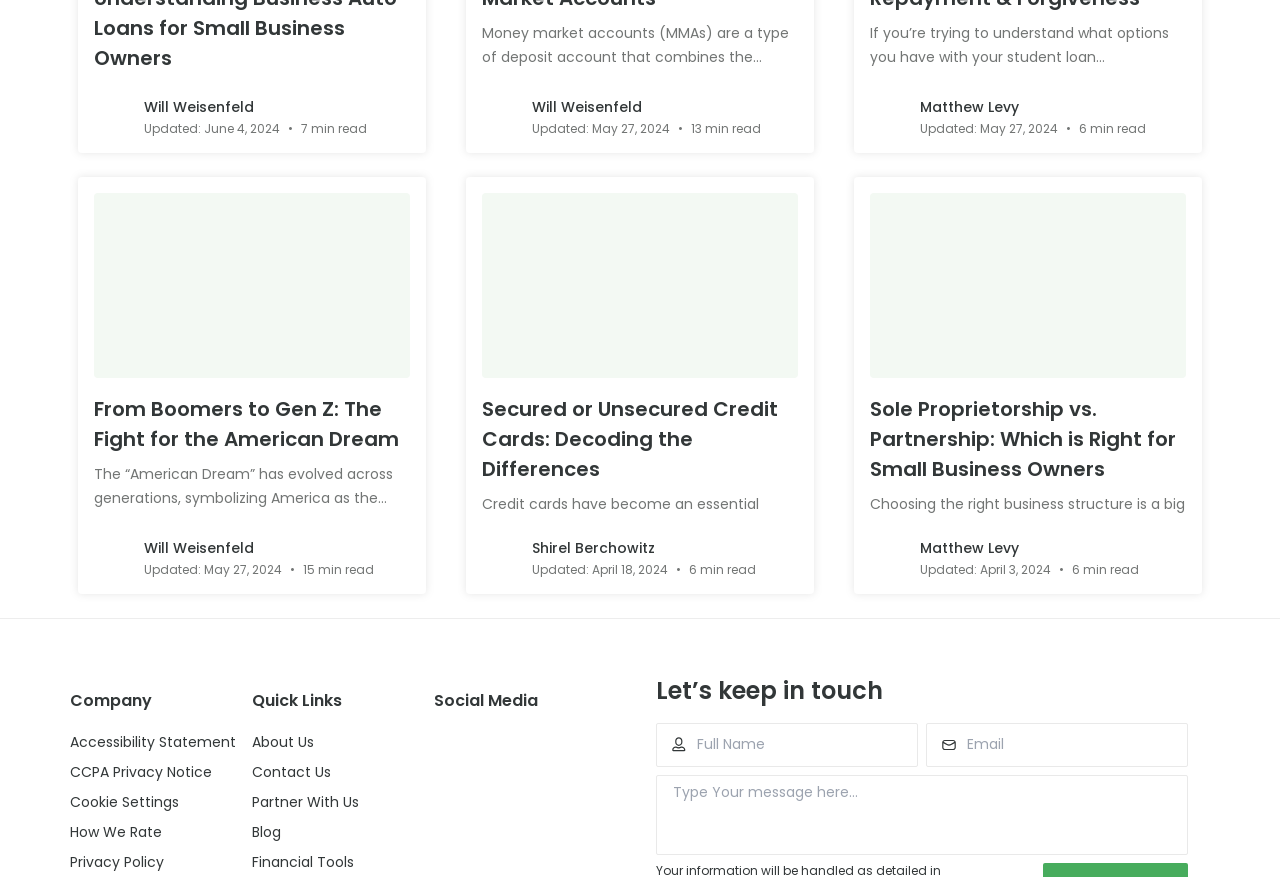Ascertain the bounding box coordinates for the UI element detailed here: "parent_node: Matthew Levy". The coordinates should be provided as [left, top, right, bottom] with each value being a float between 0 and 1.

[0.68, 0.108, 0.712, 0.156]